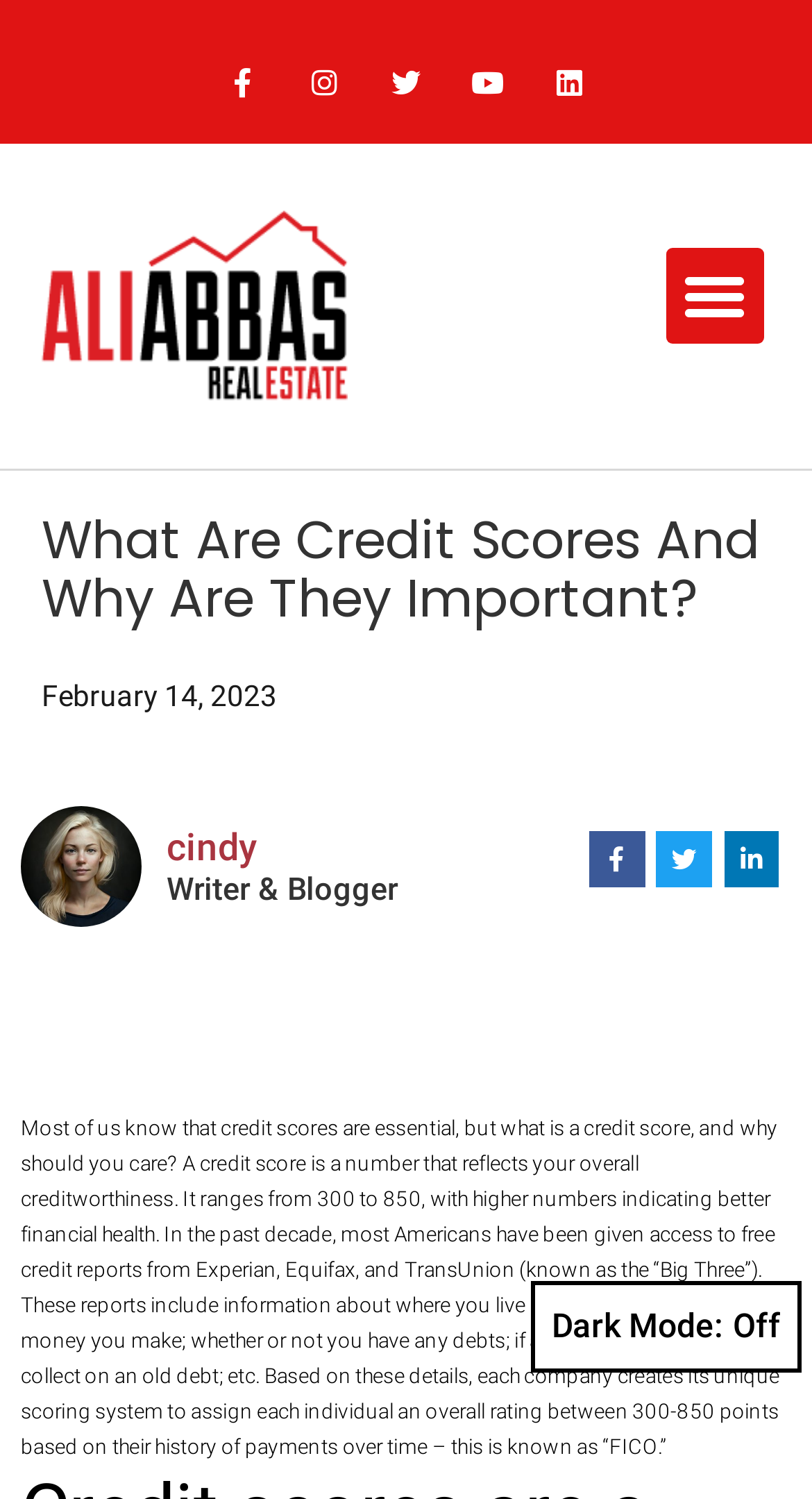Please locate the bounding box coordinates for the element that should be clicked to achieve the following instruction: "Visit Ali Abbas Ottawa's page". Ensure the coordinates are given as four float numbers between 0 and 1, i.e., [left, top, right, bottom].

[0.051, 0.138, 0.428, 0.271]